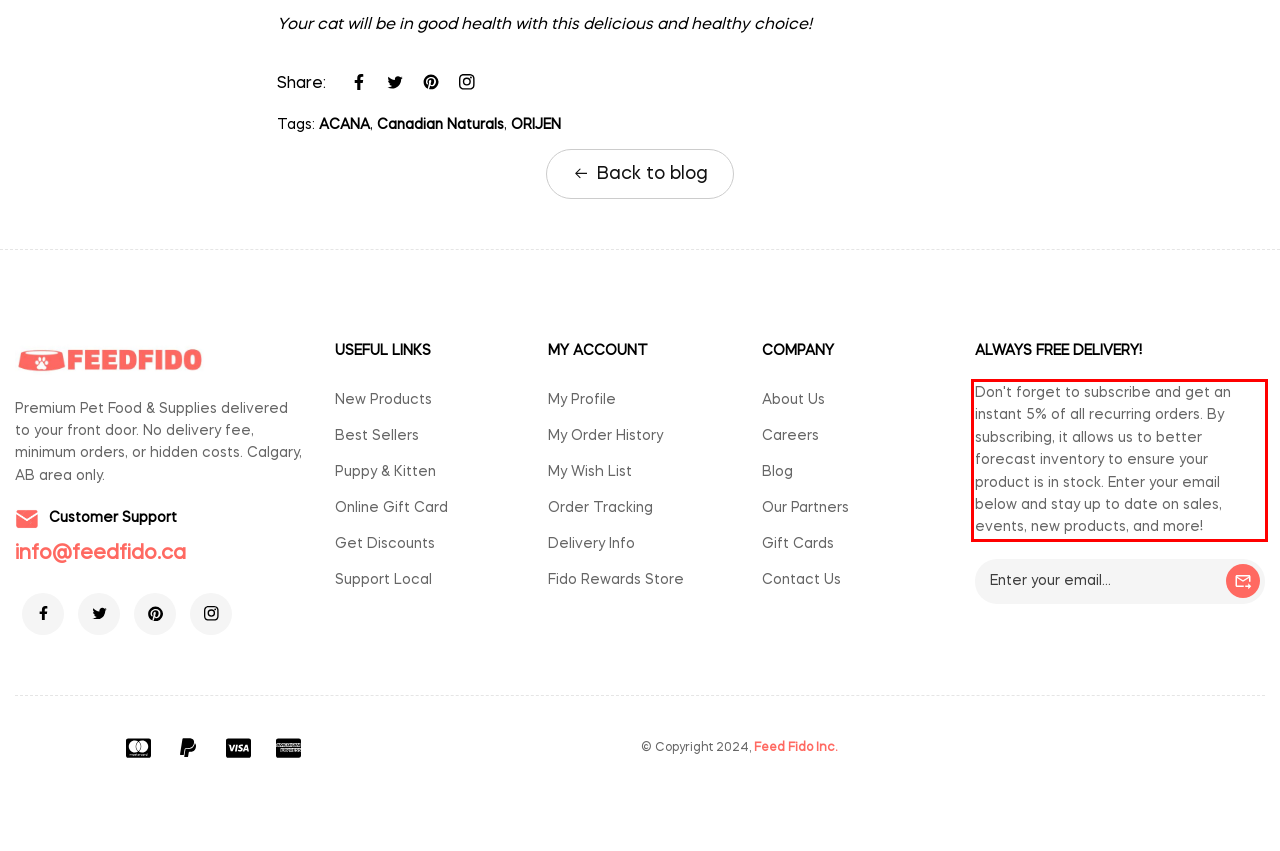You are provided with a screenshot of a webpage containing a red bounding box. Please extract the text enclosed by this red bounding box.

Don't forget to subscribe and get an instant 5% of all recurring orders. By subscribing, it allows us to better forecast inventory to ensure your product is in stock. Enter your email below and stay up to date on sales, events, new products, and more!